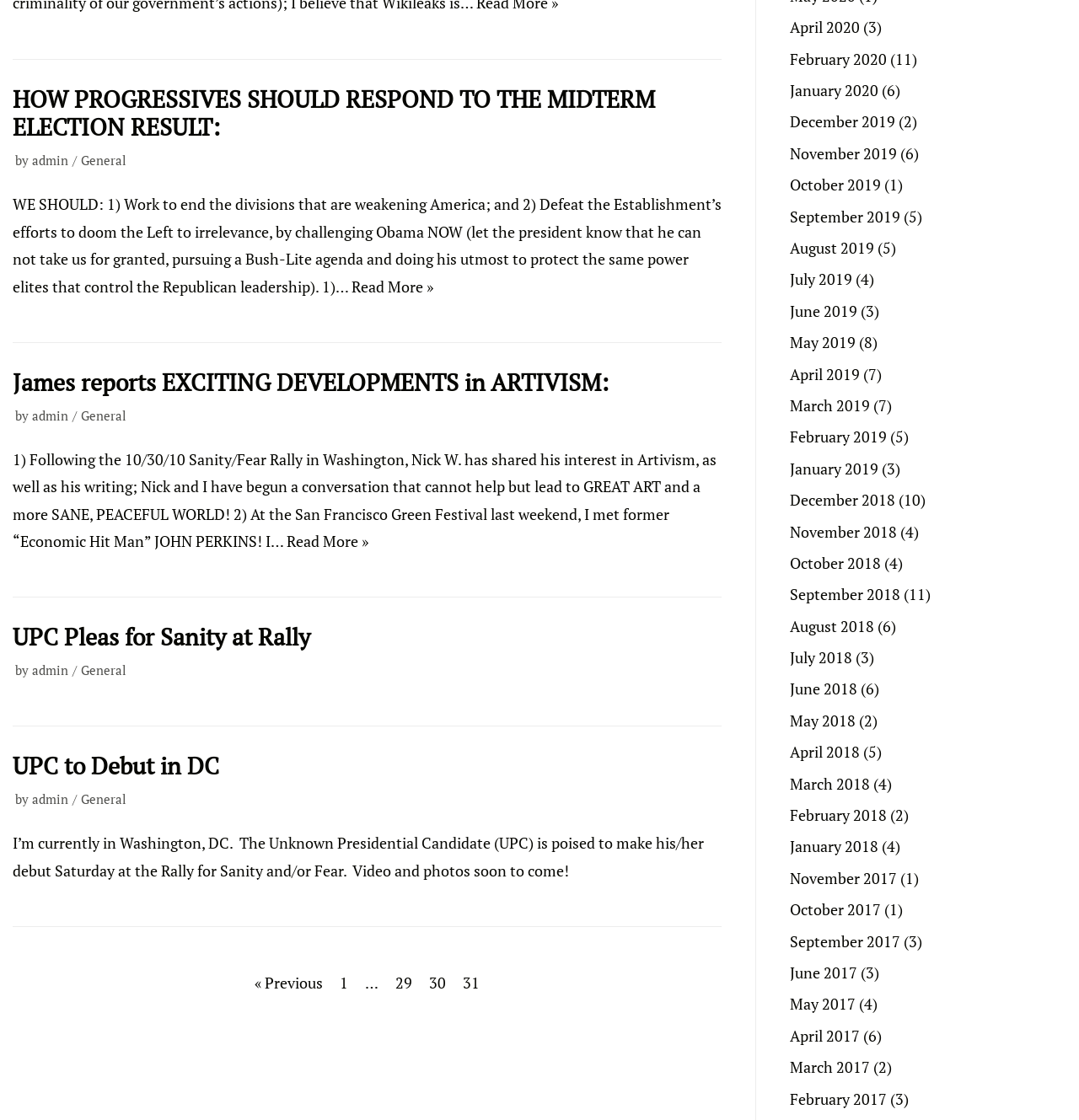Please locate the bounding box coordinates of the element that should be clicked to complete the given instruction: "View posts from April 2020".

[0.732, 0.015, 0.797, 0.033]